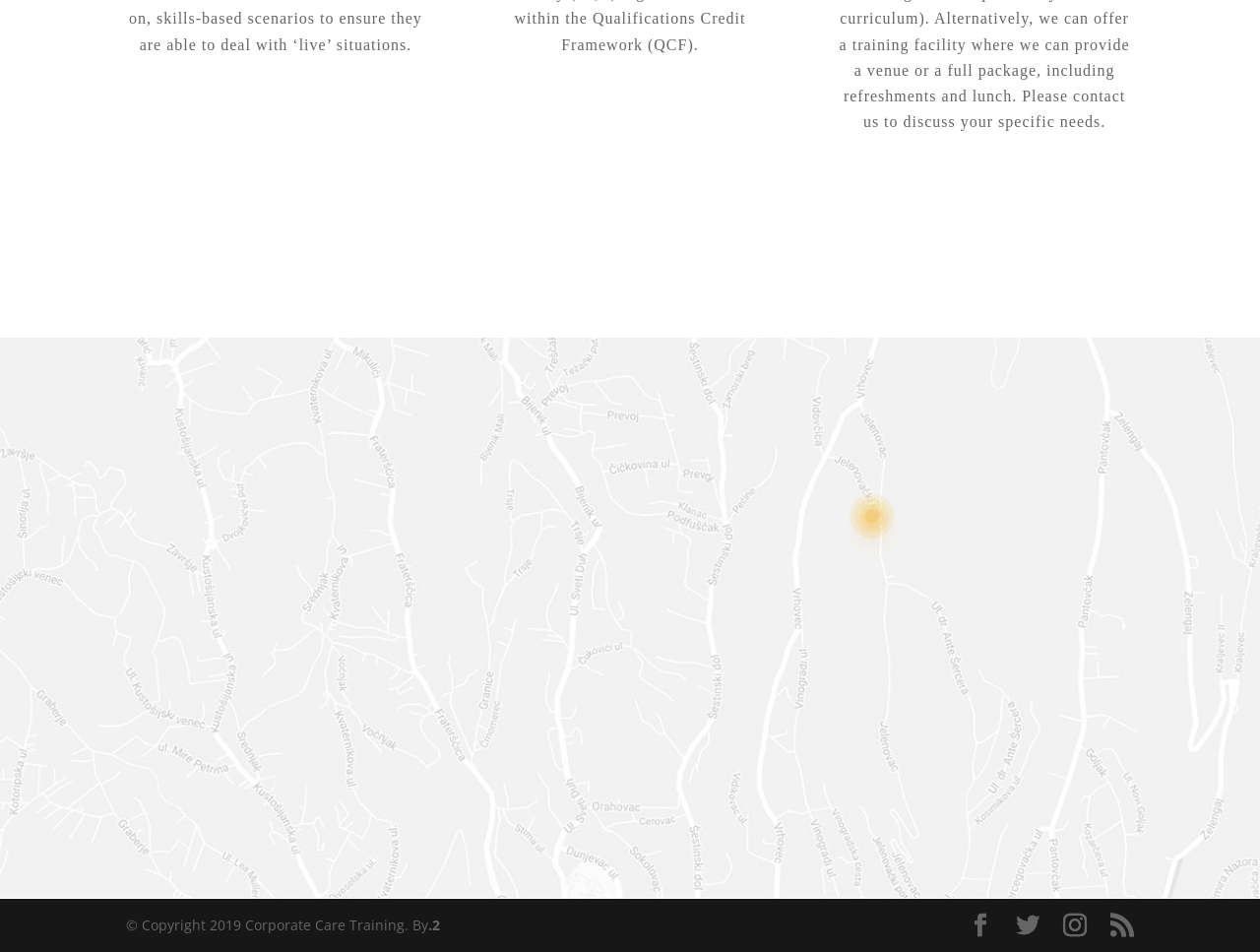Can you look at the image and give a comprehensive answer to the question:
What is the phone number provided on the webpage?

The phone number can be found in the static text element with the bounding box coordinates [0.608, 0.553, 0.764, 0.577].